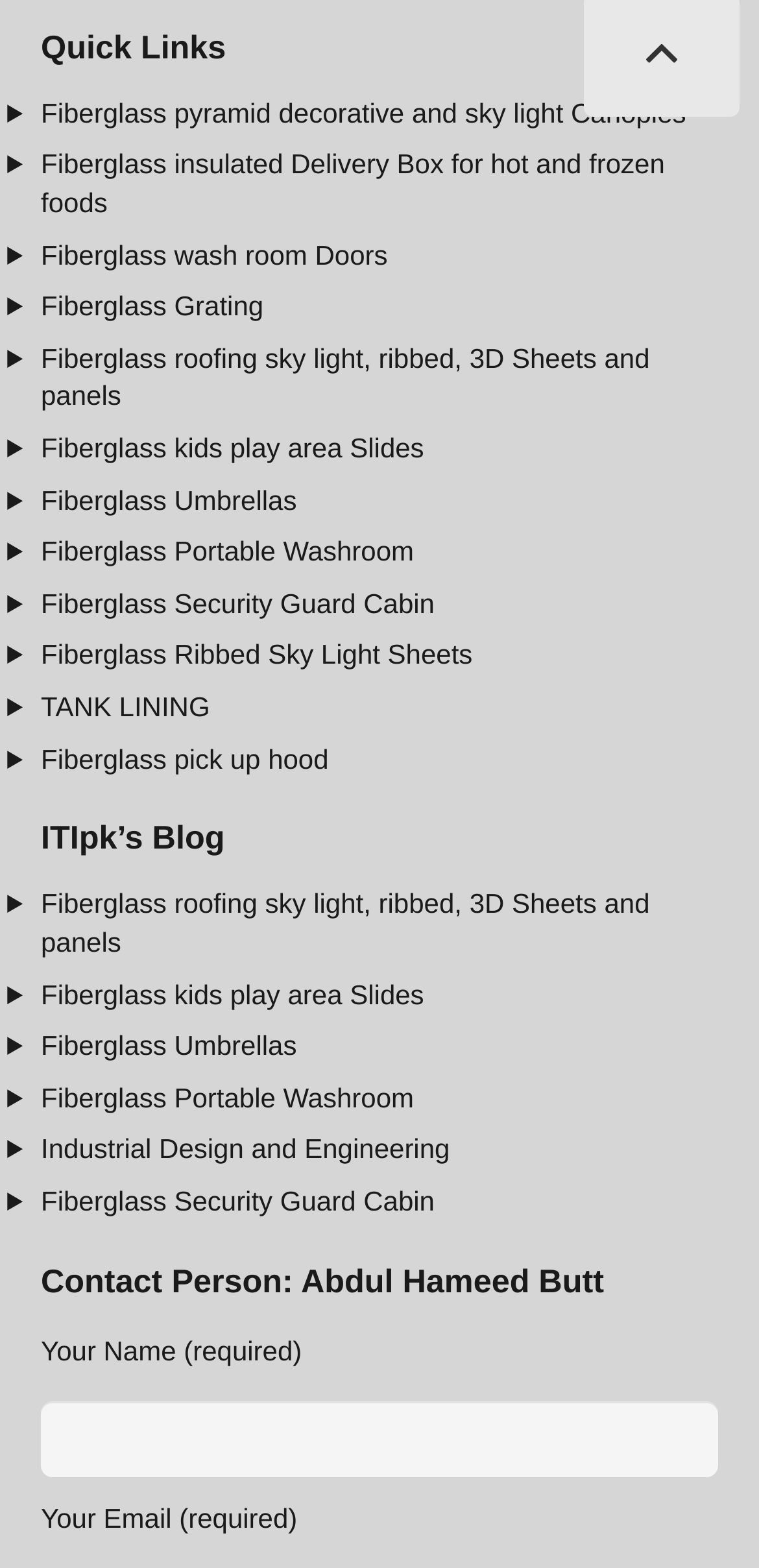Please provide a short answer using a single word or phrase for the question:
How many form fields are there for contact information?

2